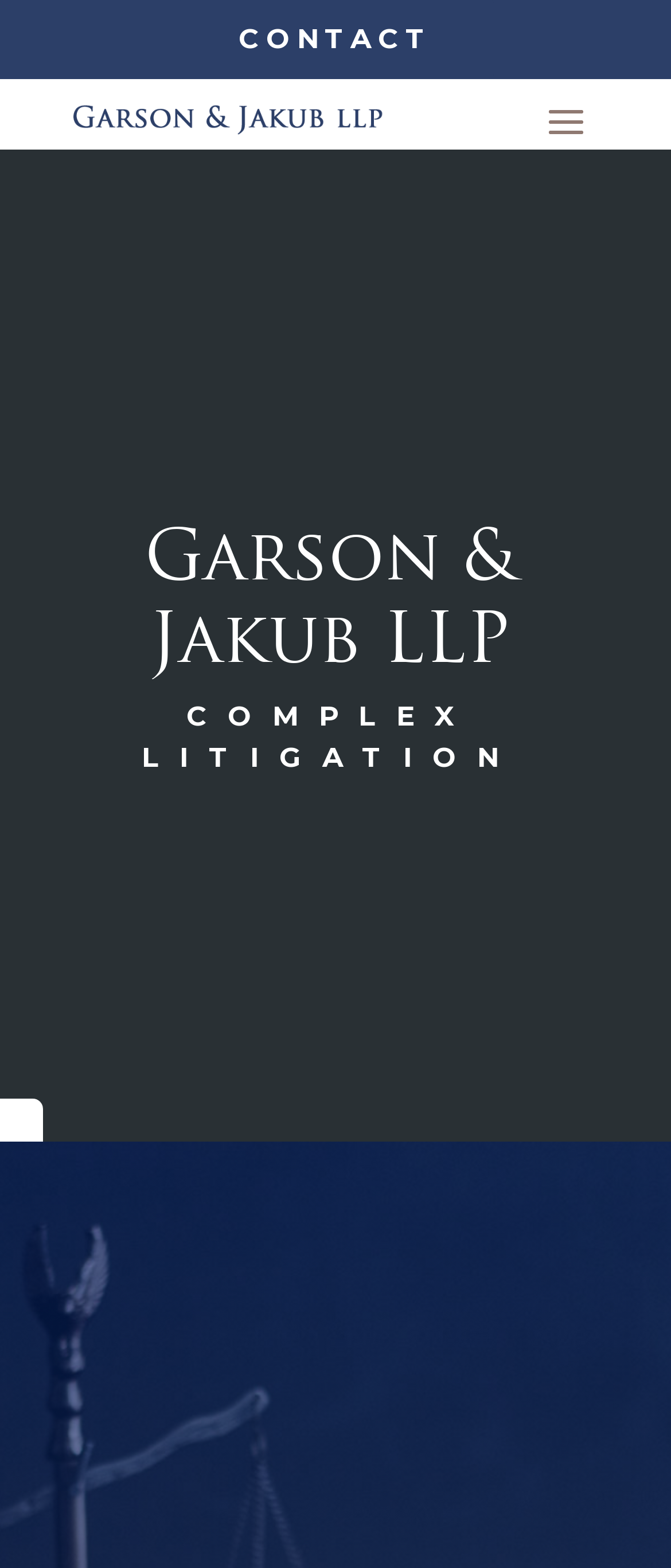Please extract the primary headline from the webpage.

Garson & Jakub LLP